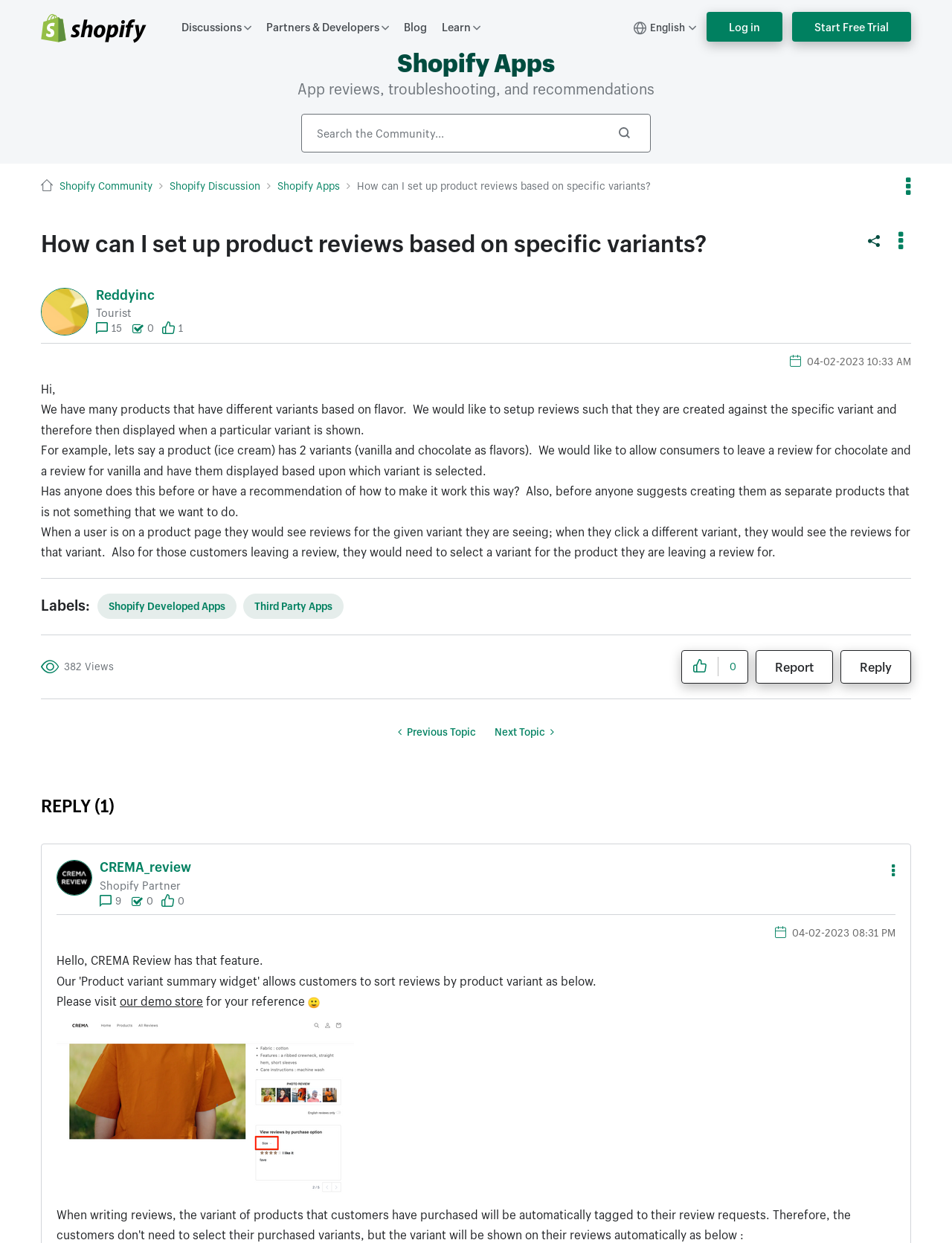Using the element description Next Topic Next topic, predict the bounding box coordinates for the UI element. Provide the coordinates in (top-left x, top-left y, bottom-right x, bottom-right y) format with values ranging from 0 to 1.

[0.509, 0.578, 0.592, 0.6]